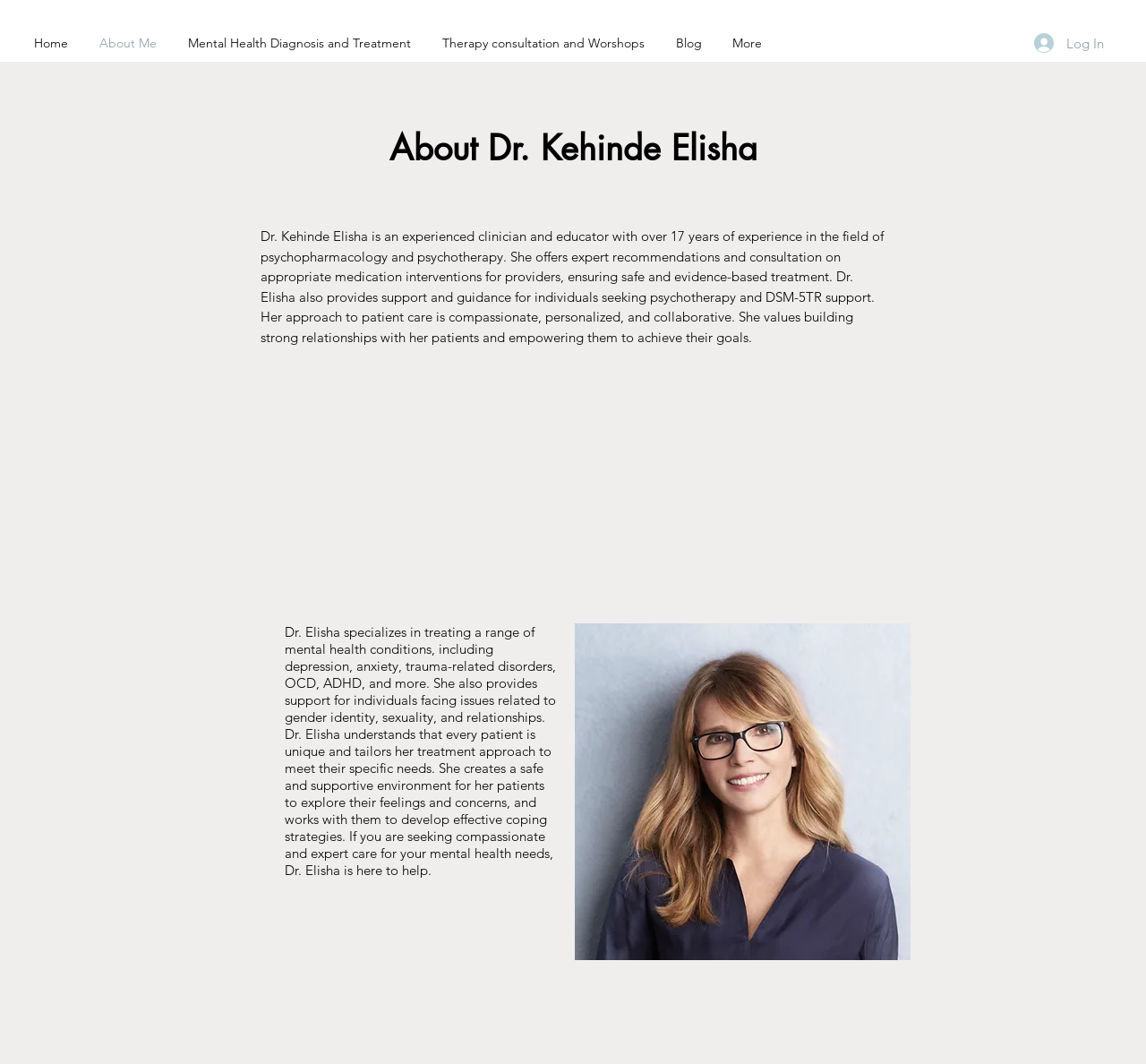Give the bounding box coordinates for this UI element: "Log In". The coordinates should be four float numbers between 0 and 1, arranged as [left, top, right, bottom].

[0.891, 0.026, 0.974, 0.055]